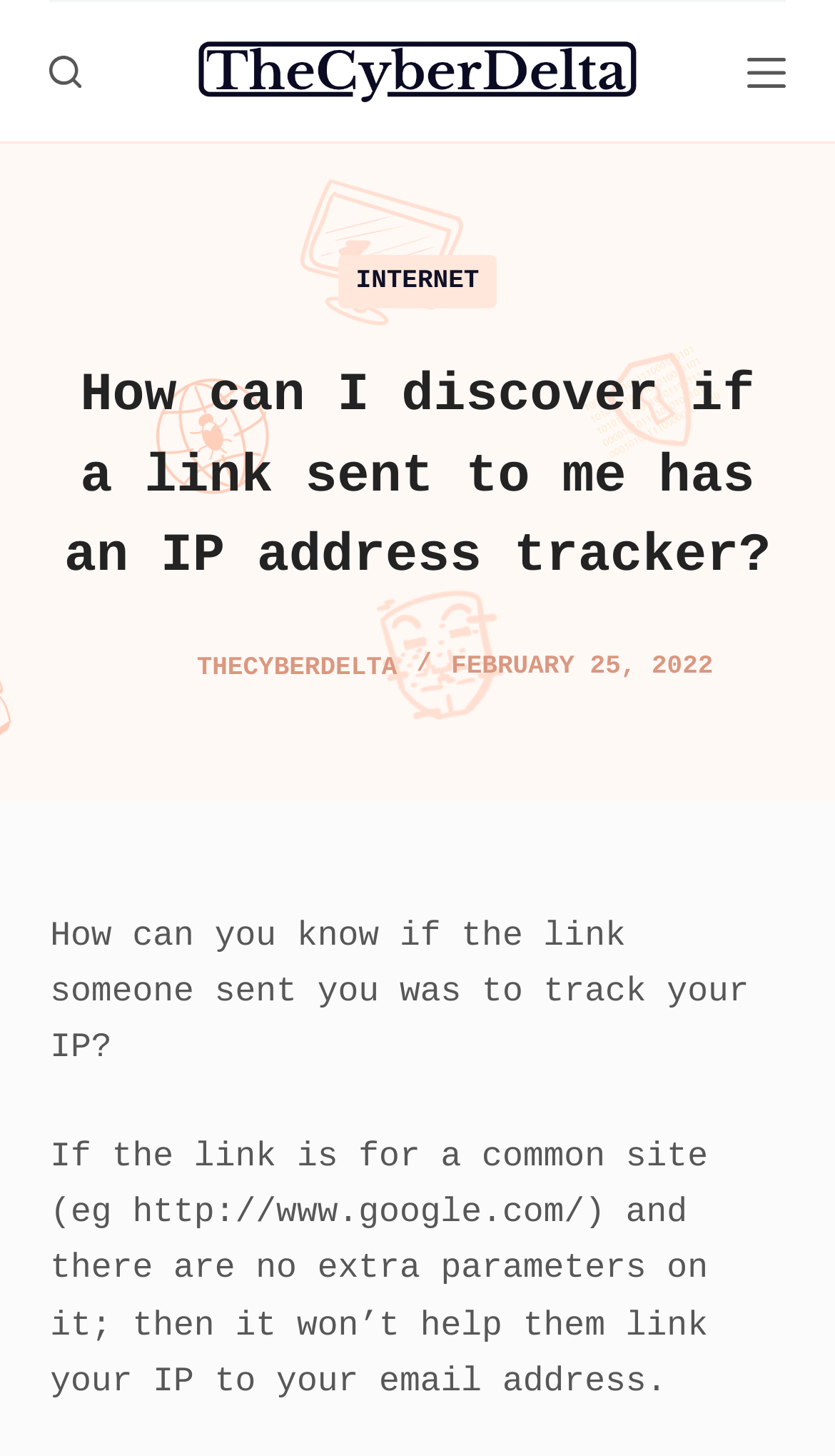From the webpage screenshot, identify the region described by Skip to content. Provide the bounding box coordinates as (top-left x, top-left y, bottom-right x, bottom-right y), with each value being a floating point number between 0 and 1.

[0.0, 0.0, 0.103, 0.029]